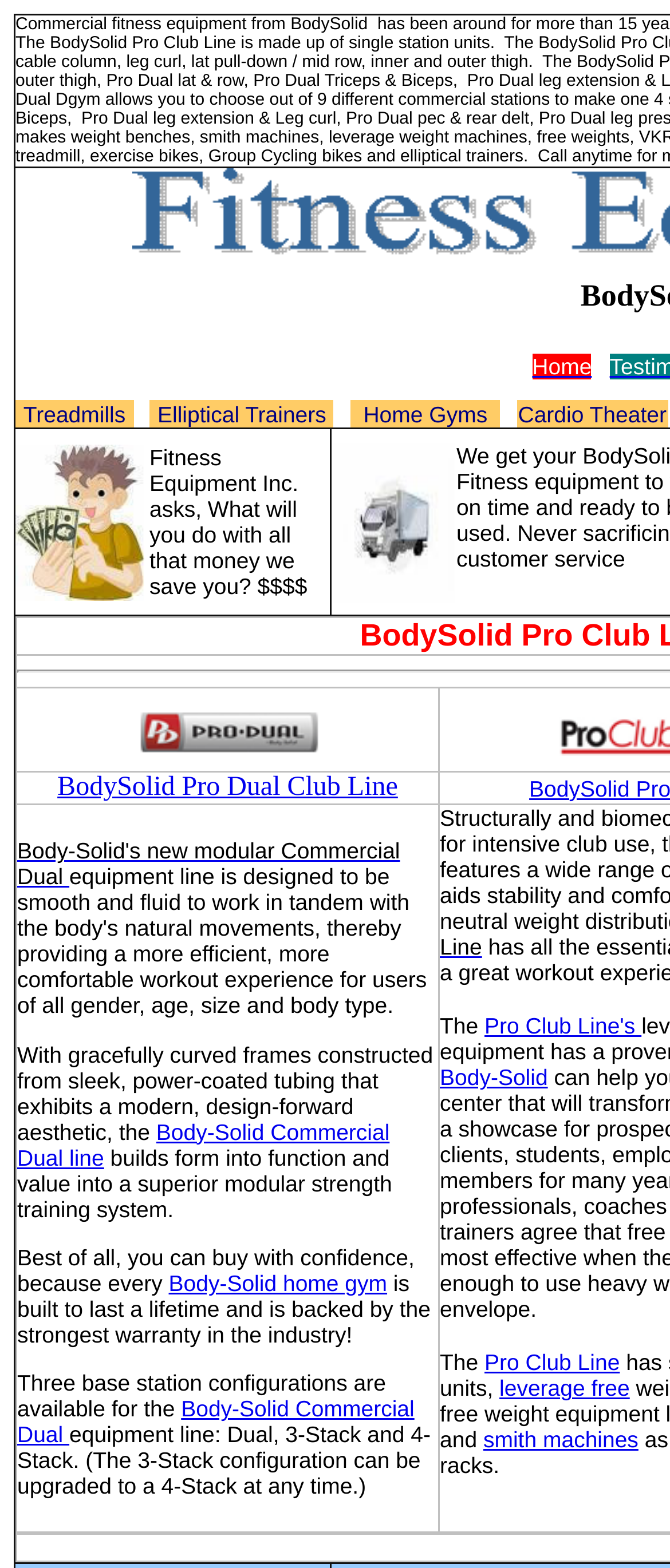What types of fitness equipment are offered?
Give a detailed and exhaustive answer to the question.

By examining the webpage, I found a navigation menu with links to different types of fitness equipment, including Treadmills, Elliptical Trainers, Home Gyms, and Cardio Theater.